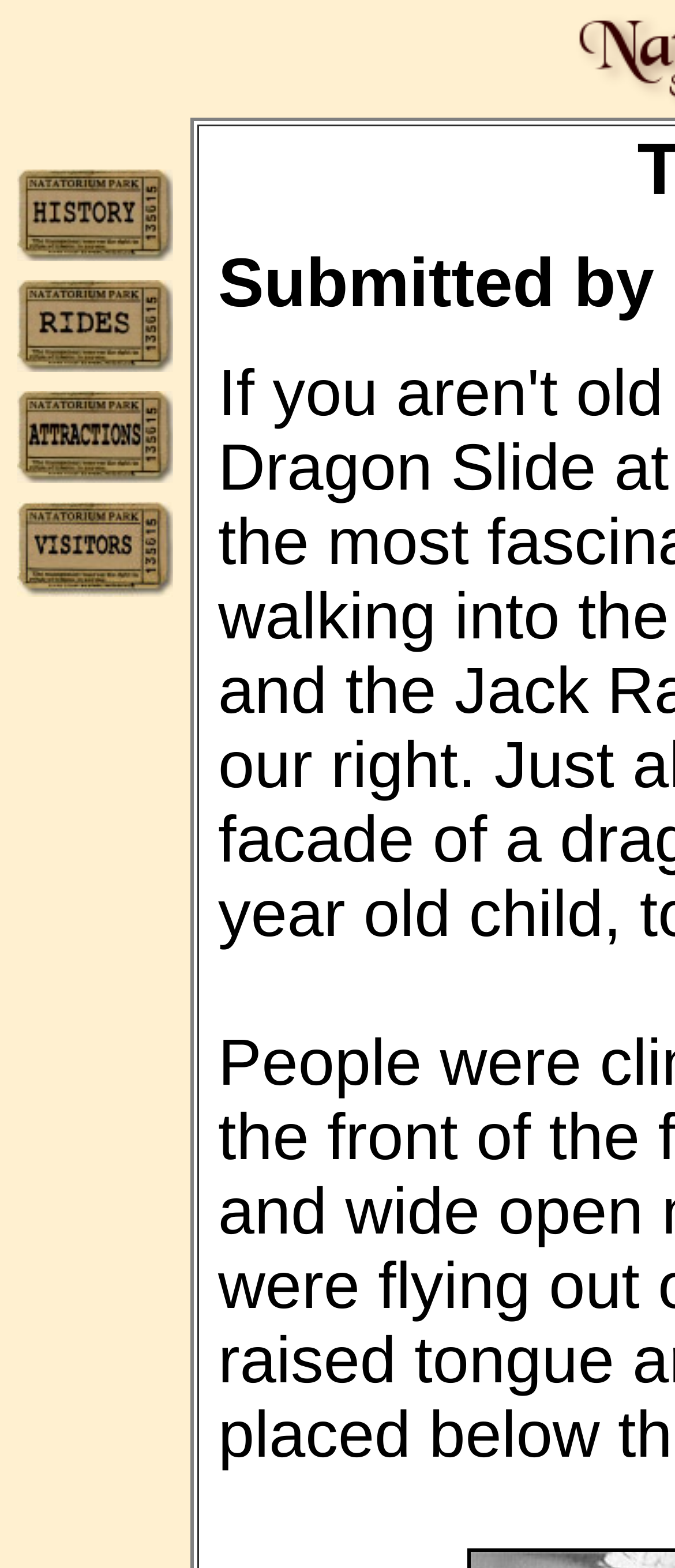Answer the question with a single word or phrase: 
What is the layout of the tables on the webpage?

Stacked